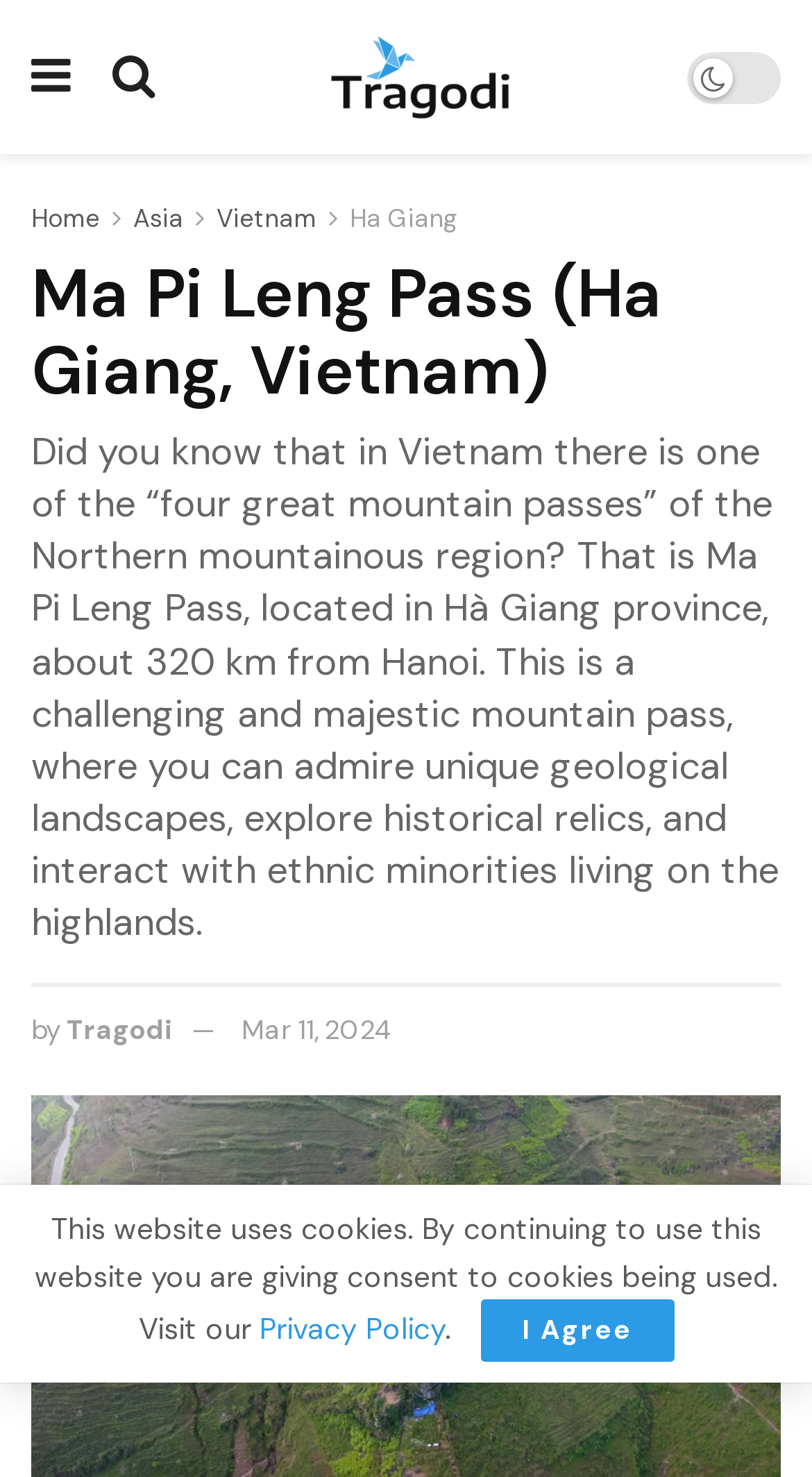Can you find and provide the title of the webpage?

Ma Pi Leng Pass (Ha Giang, Vietnam)